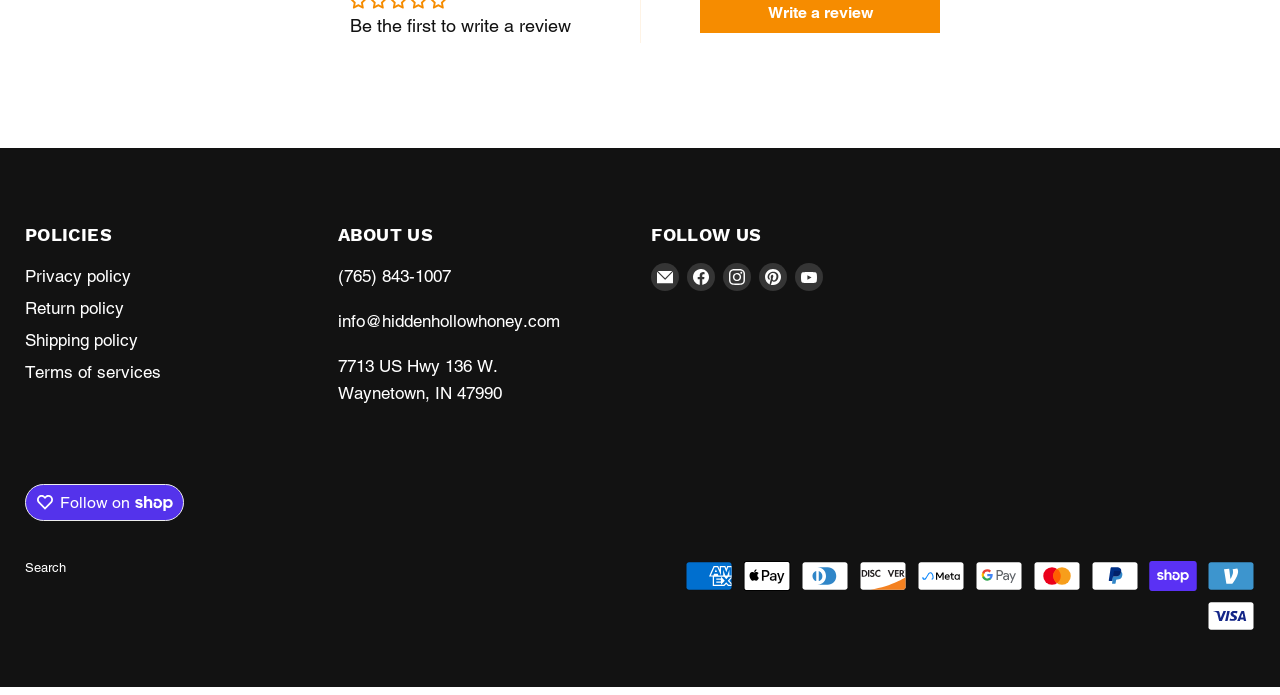Please identify the bounding box coordinates of the clickable area that will fulfill the following instruction: "View privacy policy". The coordinates should be in the format of four float numbers between 0 and 1, i.e., [left, top, right, bottom].

[0.02, 0.395, 0.102, 0.424]